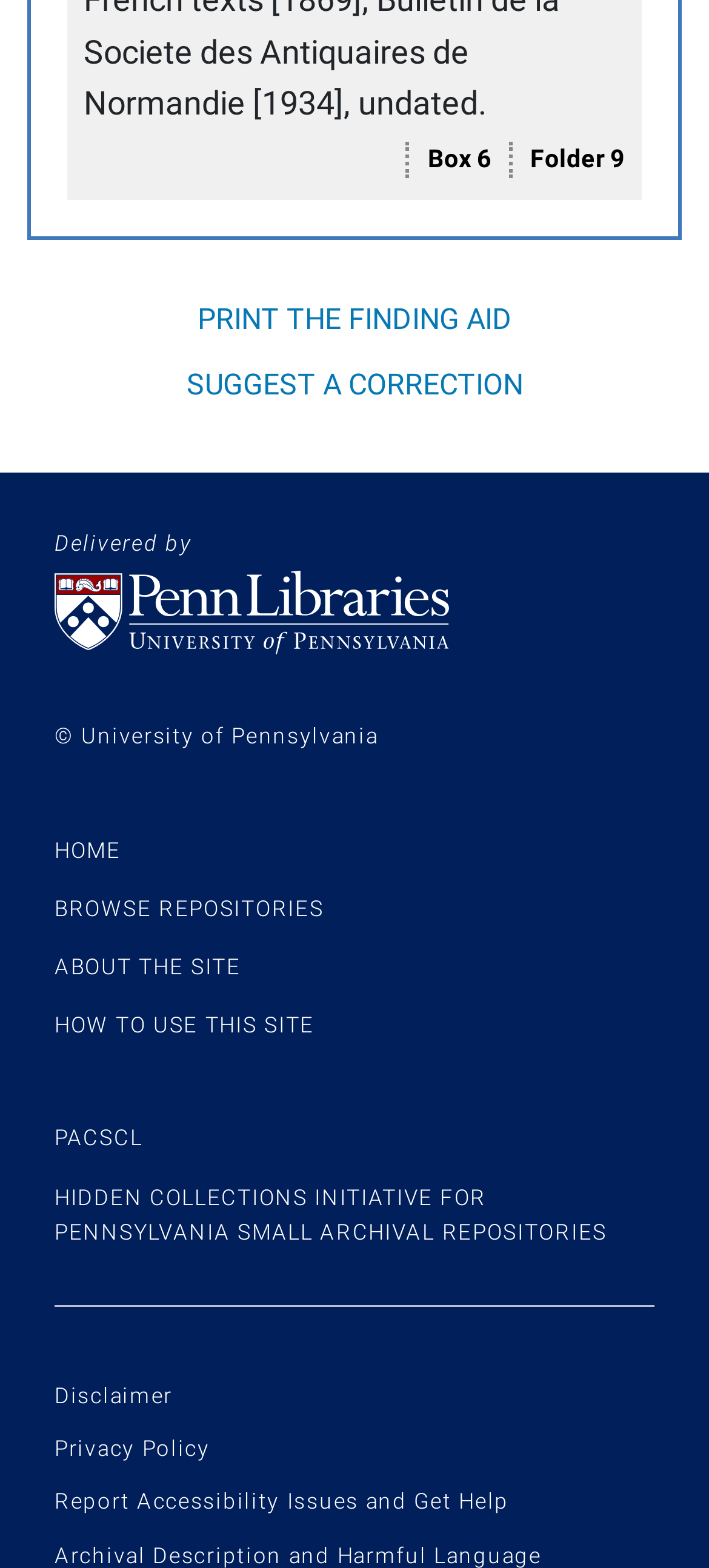What is the name of the initiative mentioned on the page?
Please provide a single word or phrase answer based on the image.

Hidden Collections Initiative